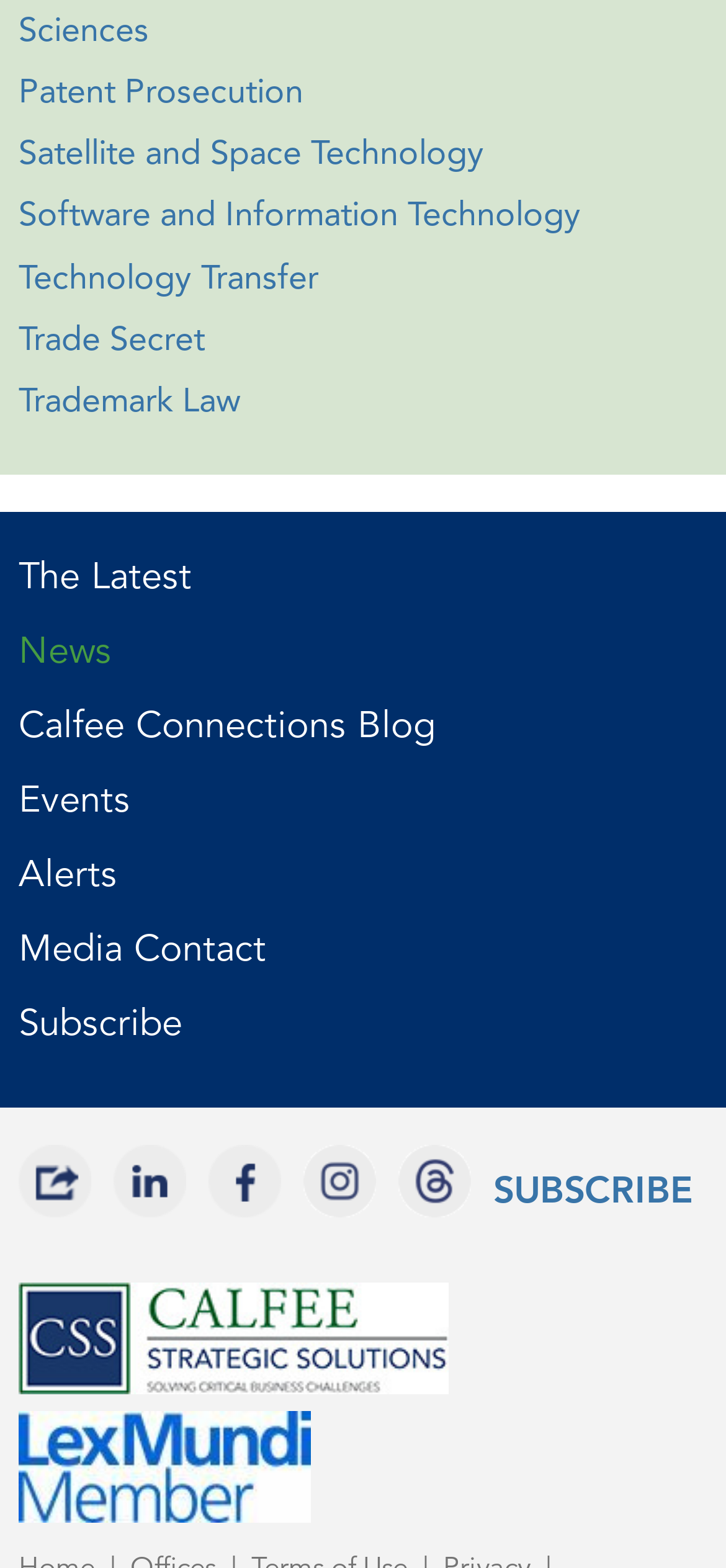Please determine the bounding box coordinates for the element that should be clicked to follow these instructions: "click the first link".

None